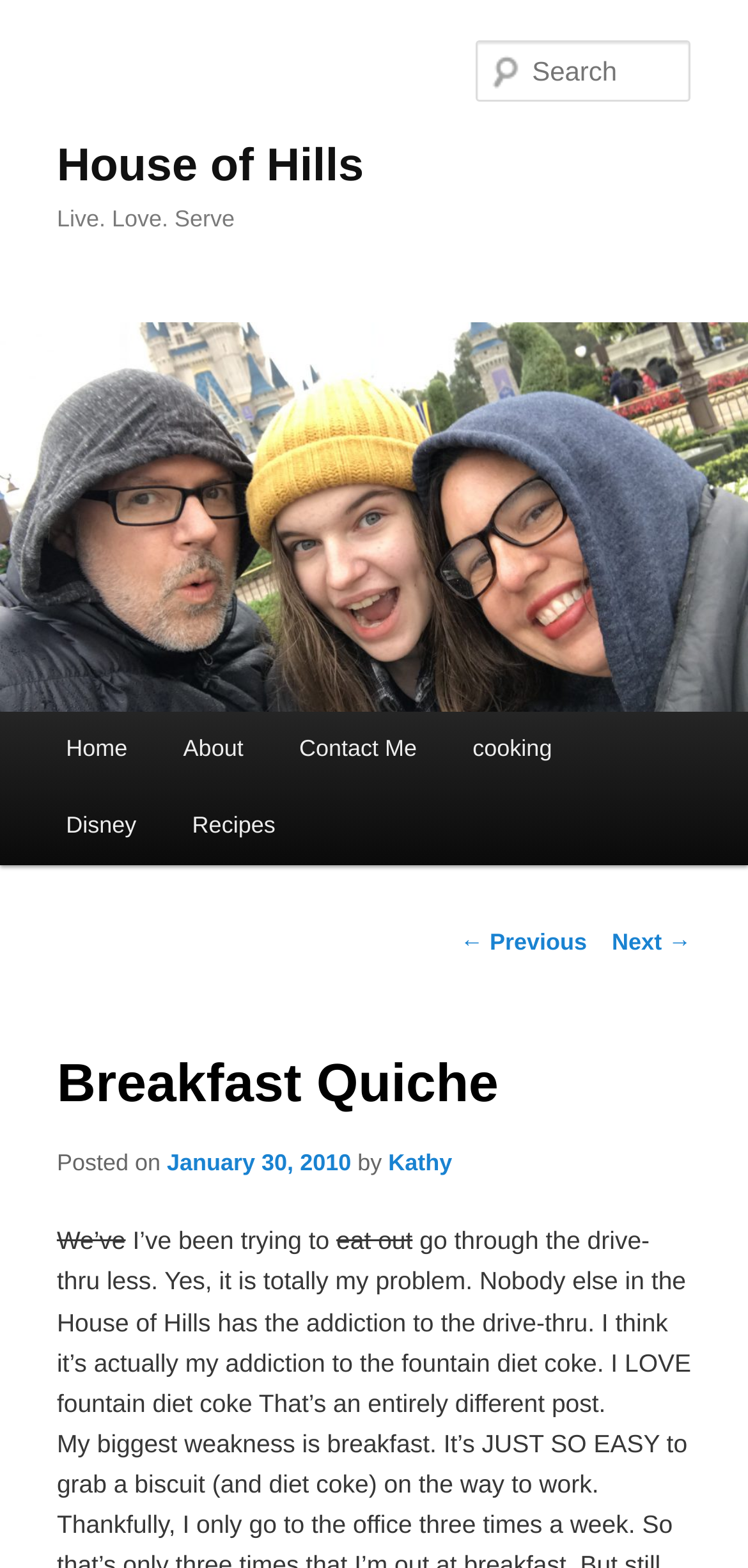Answer with a single word or phrase: 
What is the date of the blog post?

January 30, 2010